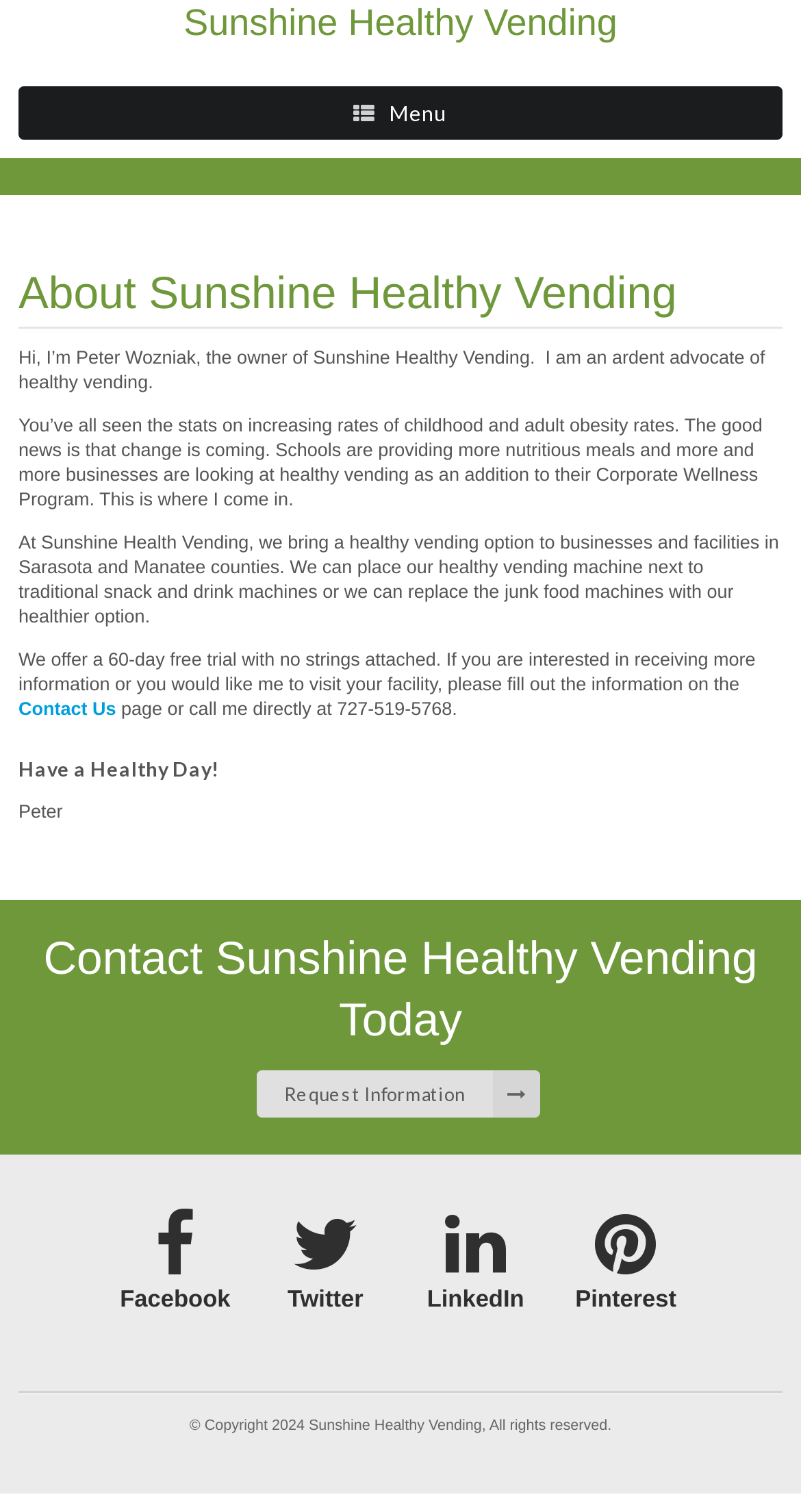What is the phone number to contact Peter?
Using the image as a reference, answer the question with a short word or phrase.

727-519-5768